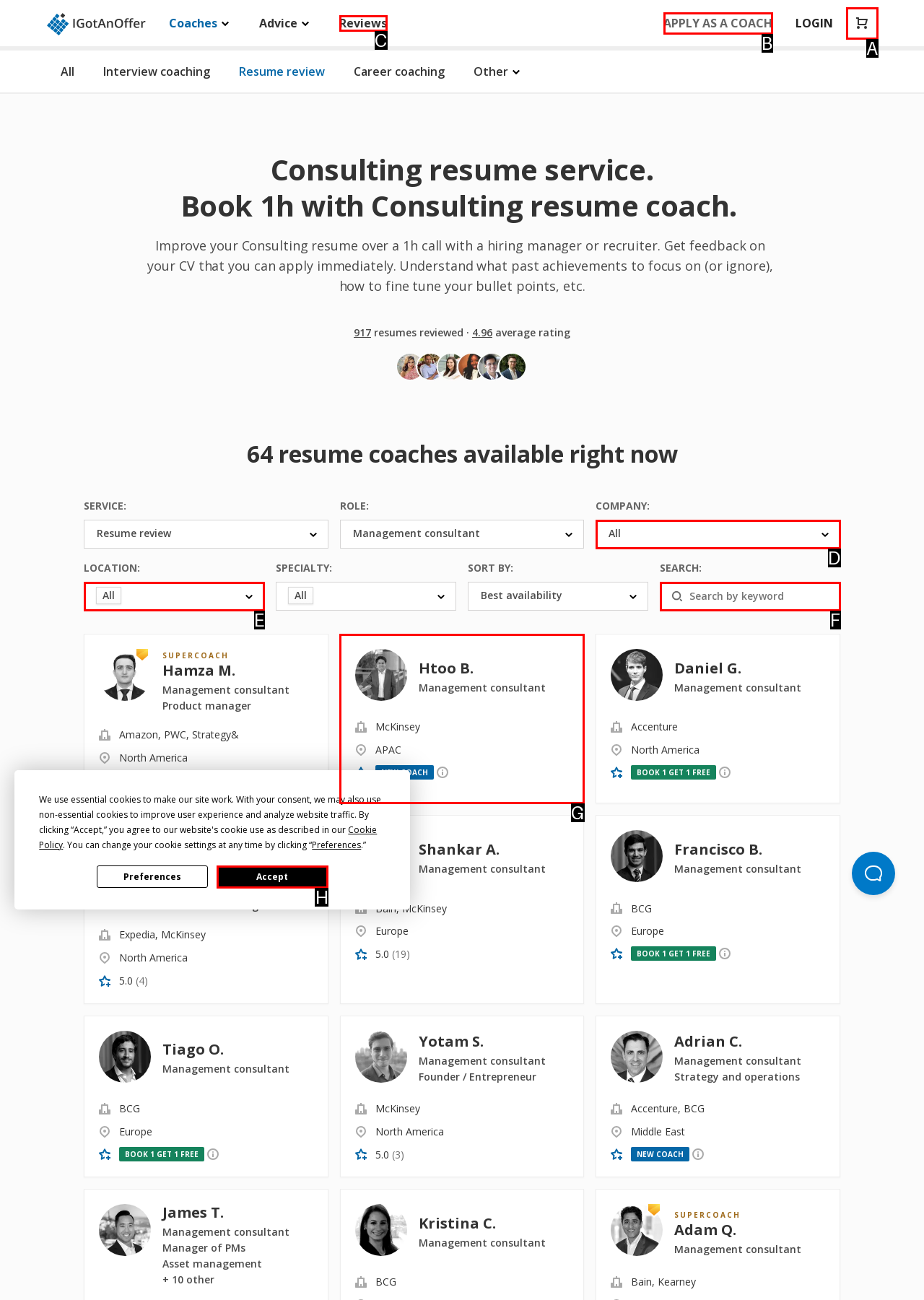Pick the option that corresponds to: placeholder="Search by keyword"
Provide the letter of the correct choice.

F